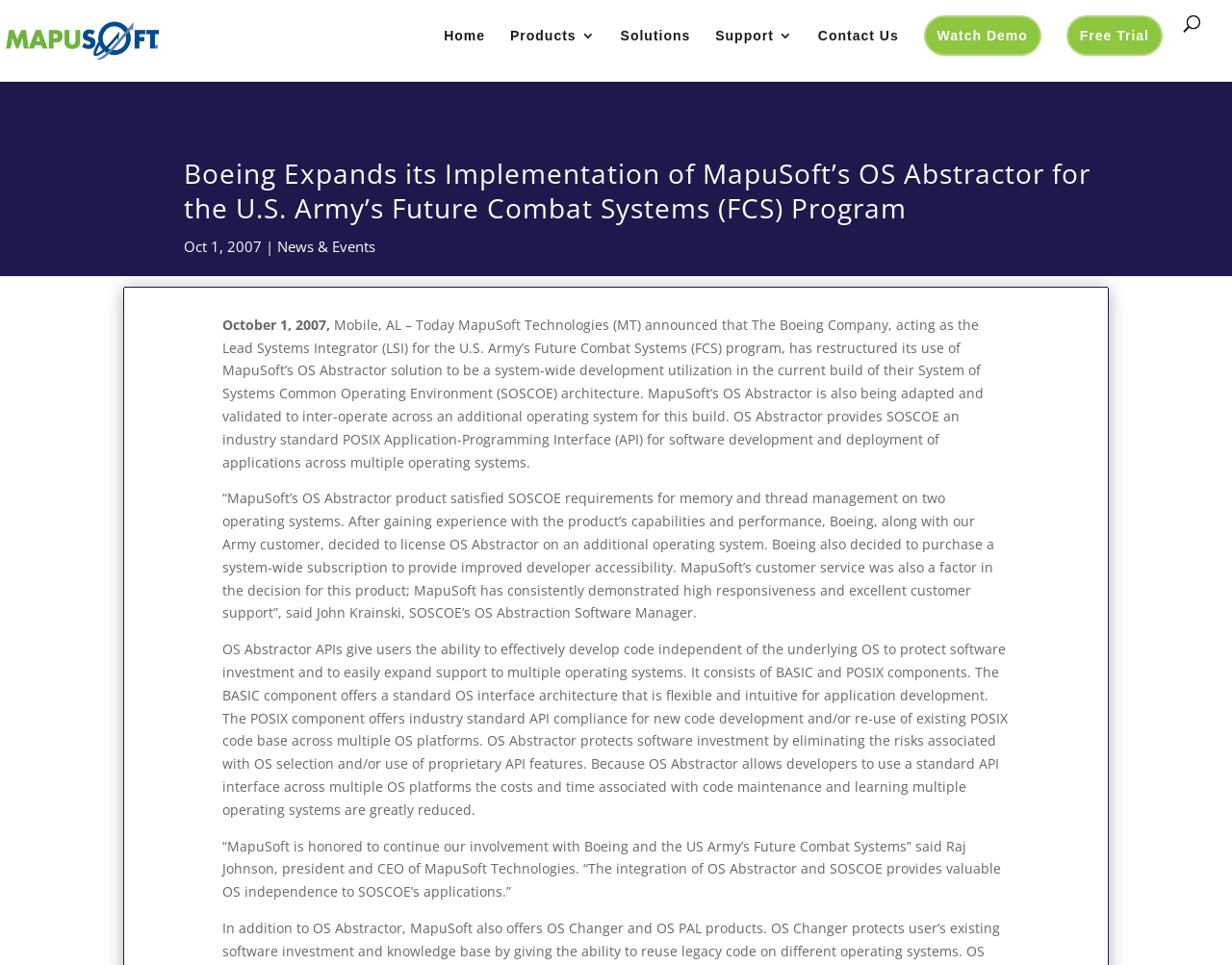Deliver a detailed narrative of the webpage's visual and textual elements.

The webpage is about MapuSoft's OS Abstractor being implemented by Boeing for the U.S. Army's Future Combat Systems (FCS) program. At the top, there is a logo of MapuSoft, accompanied by a link to the company's website. Below the logo, there is a navigation menu with links to "Home", "Products 3", "Solutions", "Support 3", "Contact Us", "Watch Demo", and "Free Trial".

The main content of the webpage is a news article, with a heading that matches the meta description. The article is dated October 1, 2007, and is located below the navigation menu. The article starts with a brief introduction, followed by a quote from John Krainski, SOSCOE's OS Abstraction Software Manager, and then provides more details about the OS Abstractor product, including its features and benefits.

To the left of the article, there is a link to "News & Events". The article itself is divided into several paragraphs, with quotes from Raj Johnson, president and CEO of MapuSoft Technologies, and John Krainski. The text is dense, with no images or breaks, and provides technical information about the OS Abstractor product and its implementation.